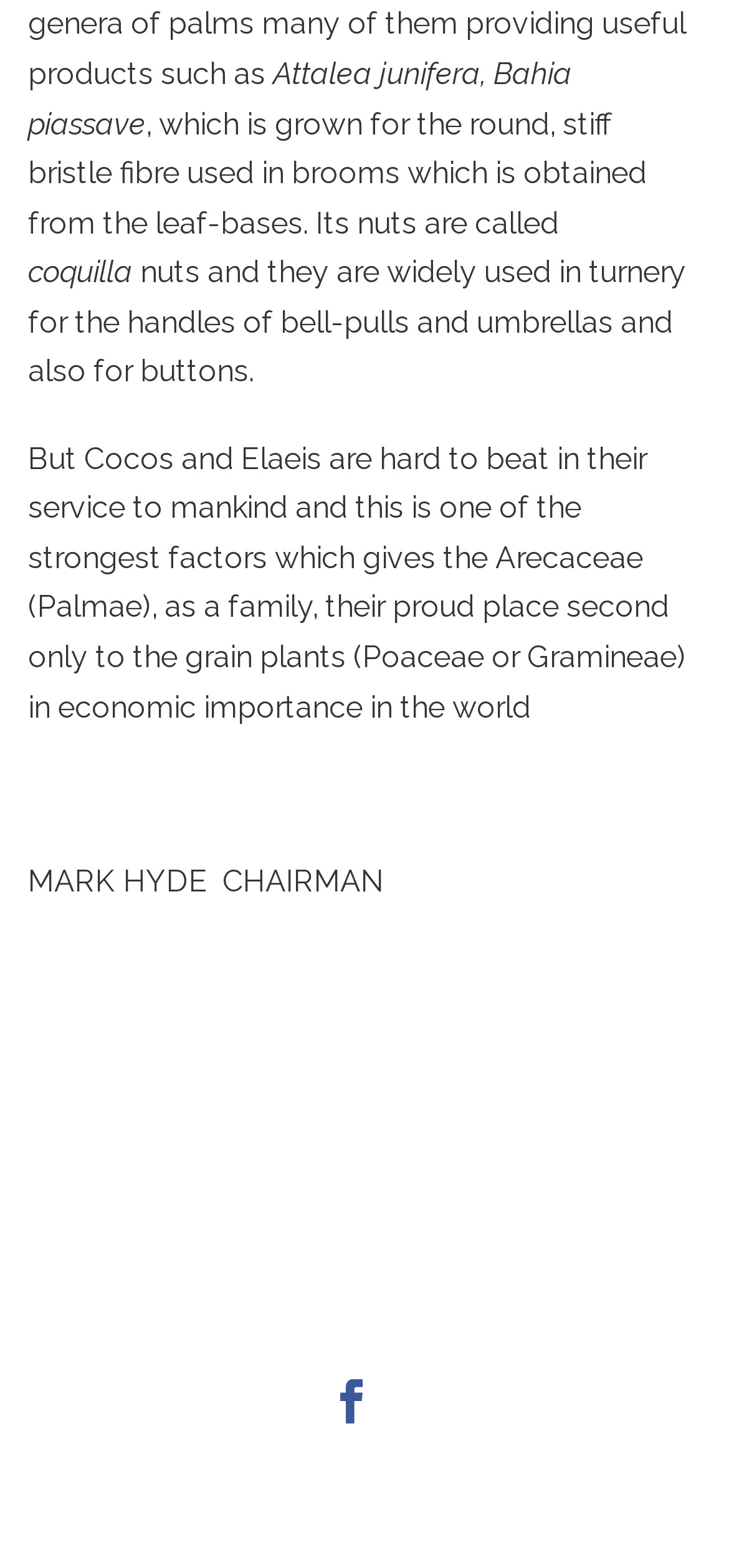What are coquilla nuts used for?
Answer the question with a detailed explanation, including all necessary information.

The text states that coquilla nuts are widely used in turnery for the handles of bell-pulls and umbrellas and also for buttons.